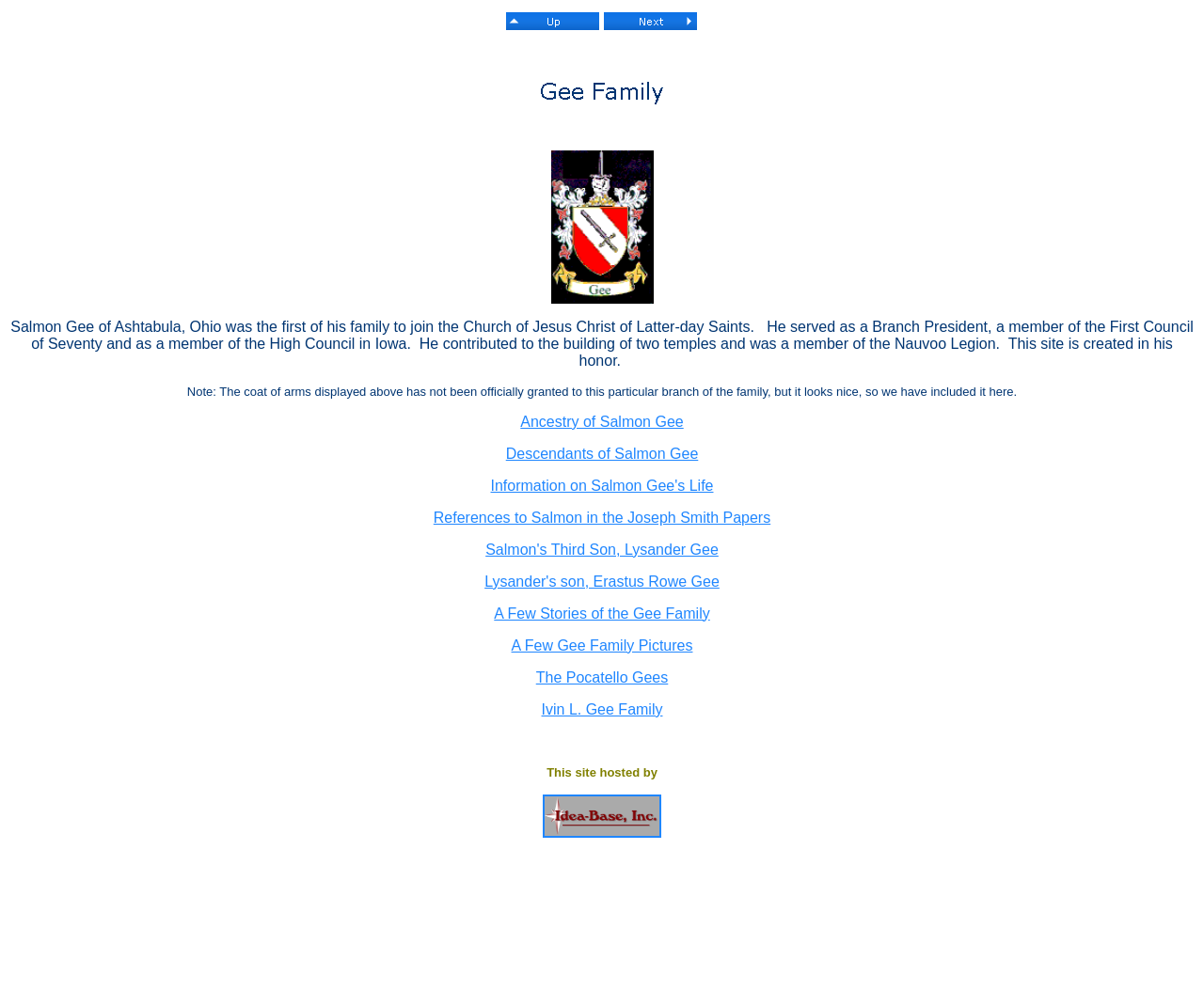Determine the bounding box coordinates of the clickable element necessary to fulfill the instruction: "Check the 'Pocatello Gees'". Provide the coordinates as four float numbers within the 0 to 1 range, i.e., [left, top, right, bottom].

[0.445, 0.664, 0.555, 0.68]